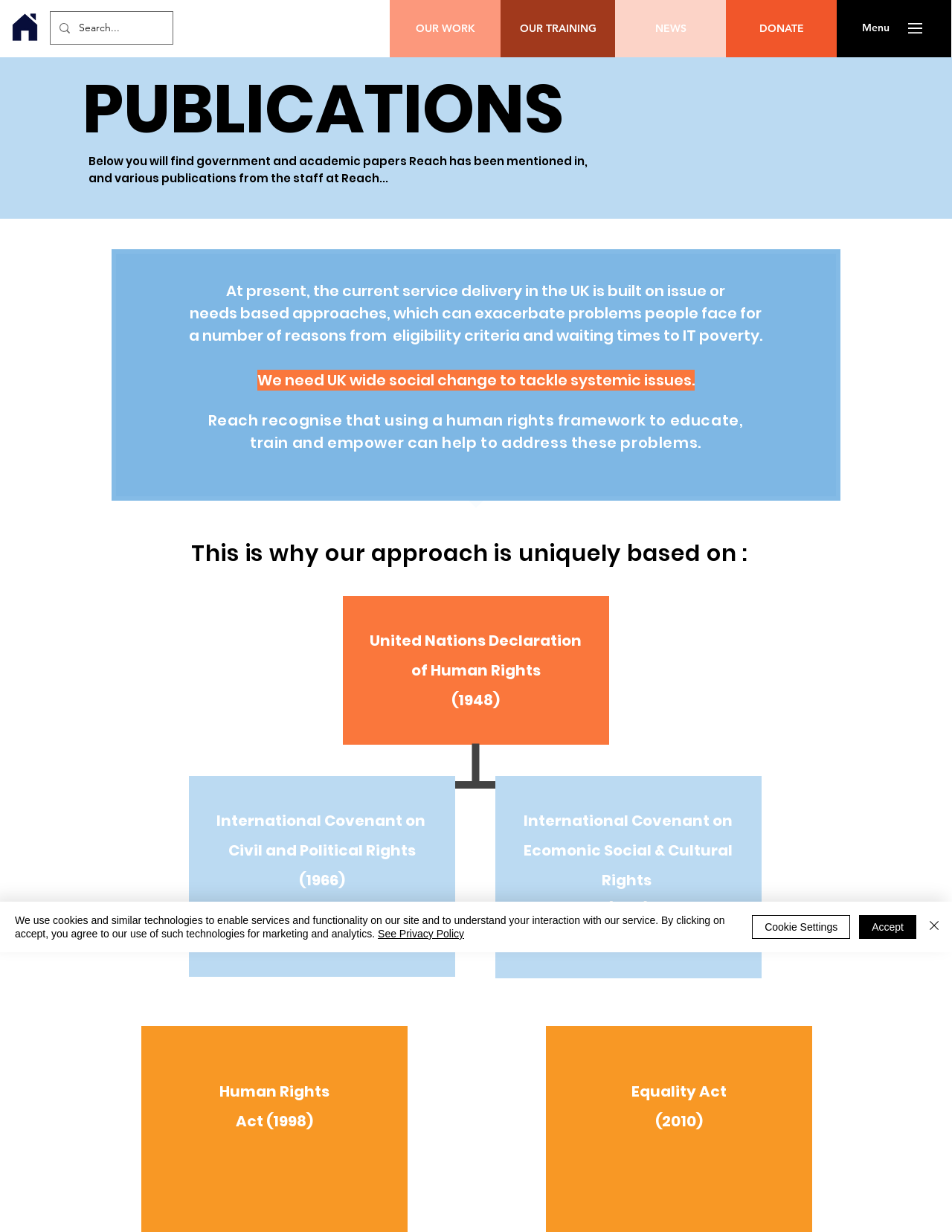What is the organization's approach based on?
Look at the image and respond with a single word or a short phrase.

Human rights framework